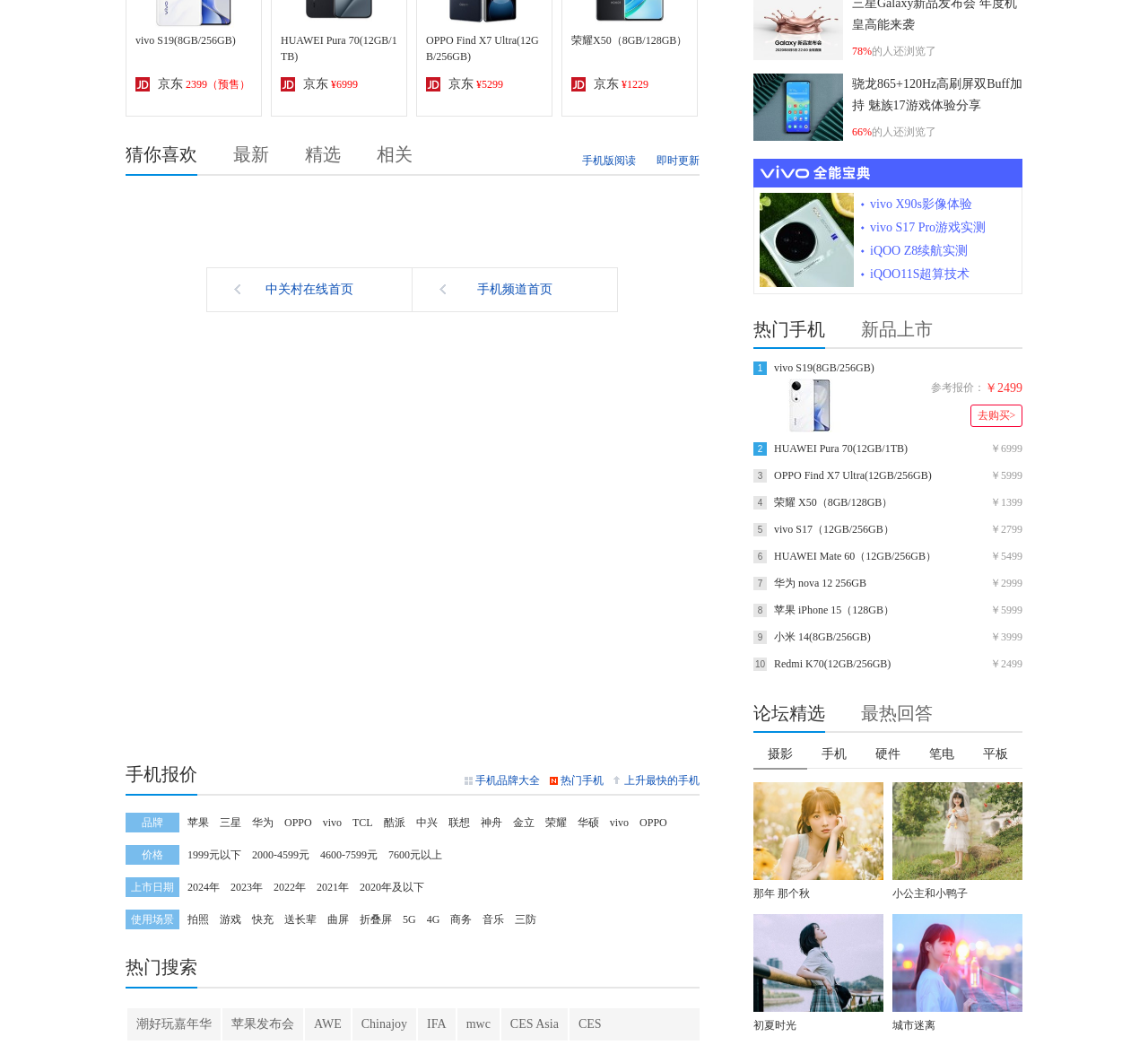Determine the bounding box coordinates of the element that should be clicked to execute the following command: "View 魅族17游戏体验分享".

[0.656, 0.07, 0.734, 0.134]